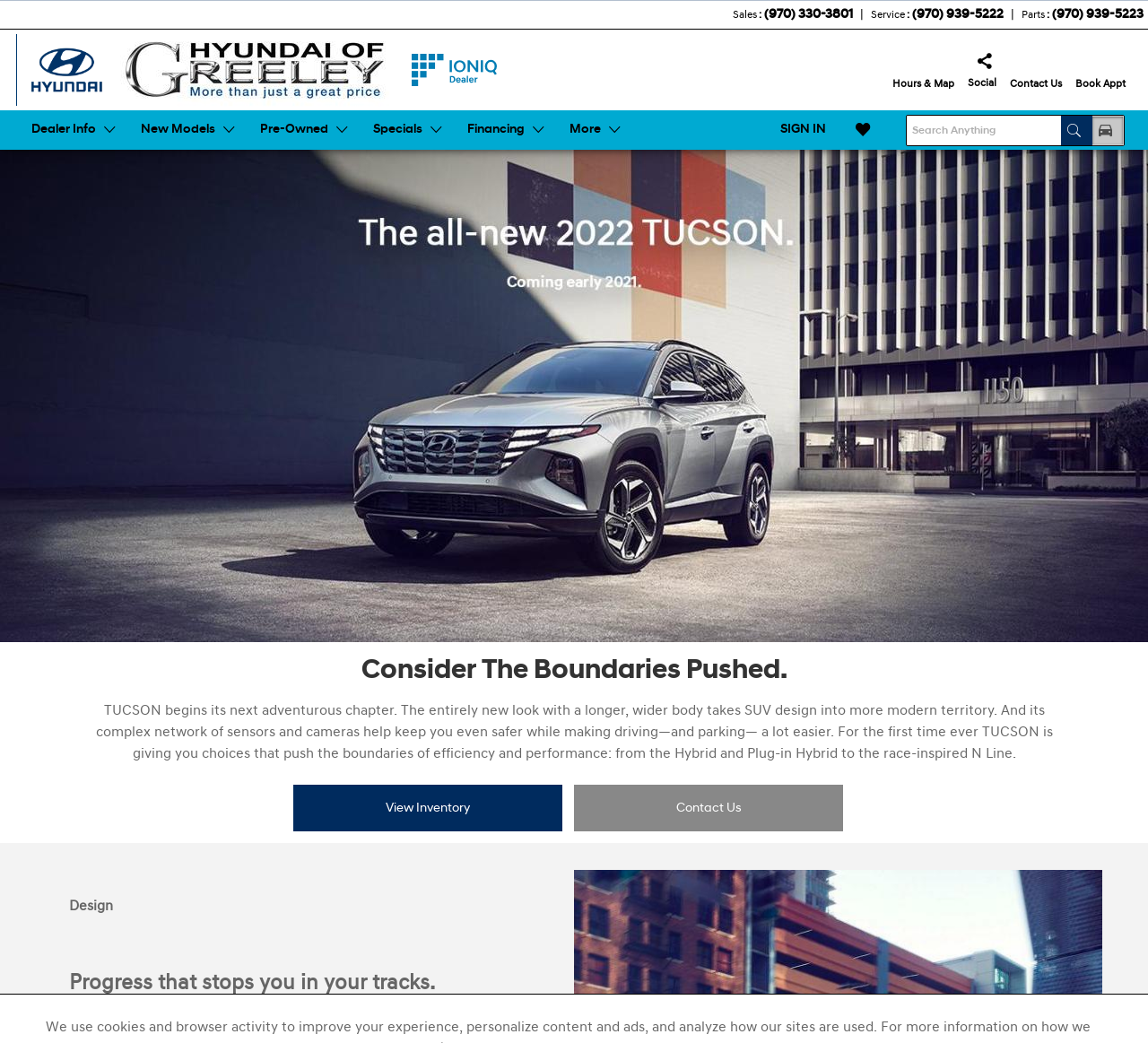Determine the bounding box coordinates of the target area to click to execute the following instruction: "Contact the dealership."

[0.776, 0.046, 0.821, 0.088]